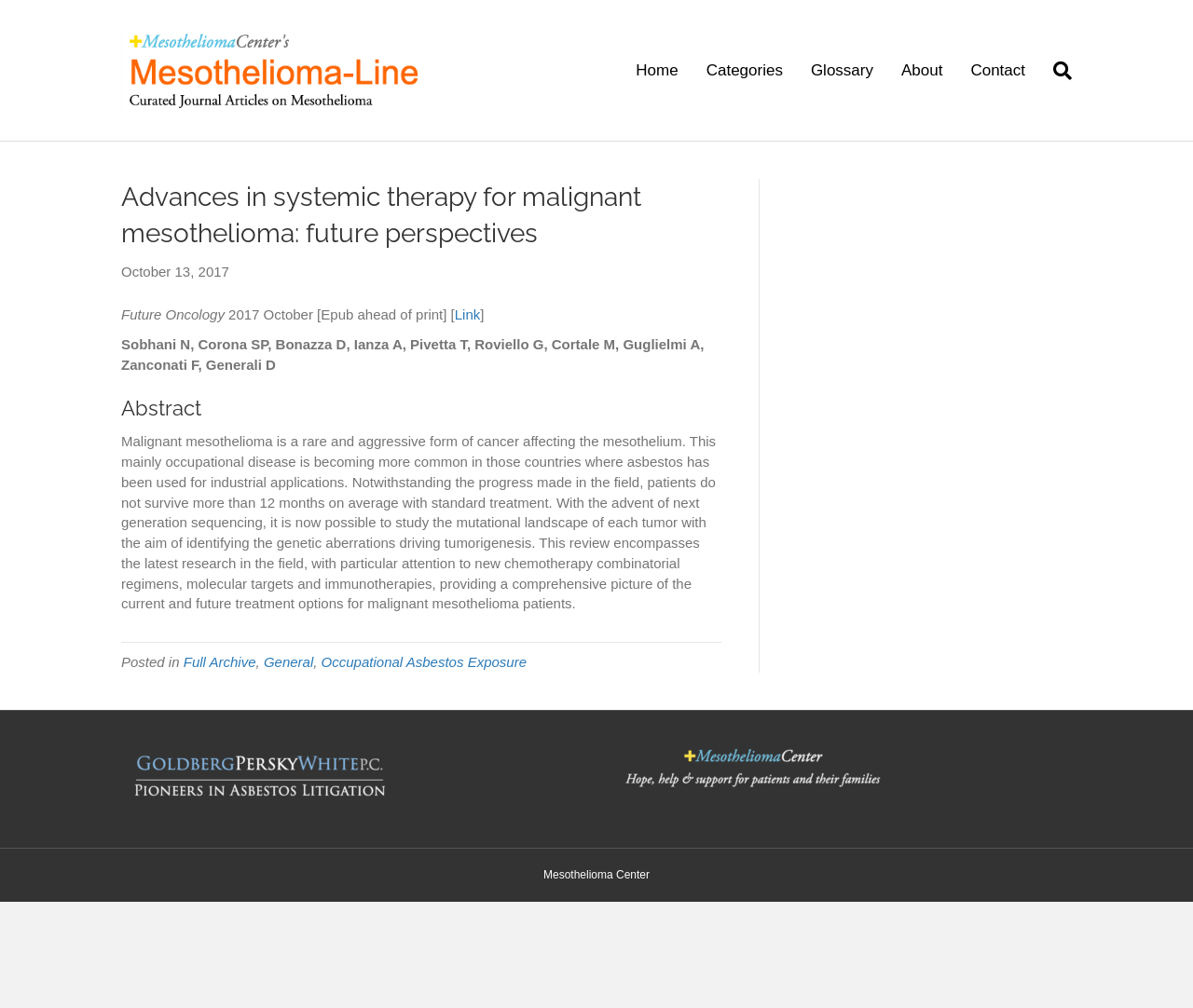What is the average survival time of patients with standard treatment?
Please craft a detailed and exhaustive response to the question.

According to the abstract, patients with standard treatment do not survive more than 12 months on average. This information is obtained from the abstract section of the article.